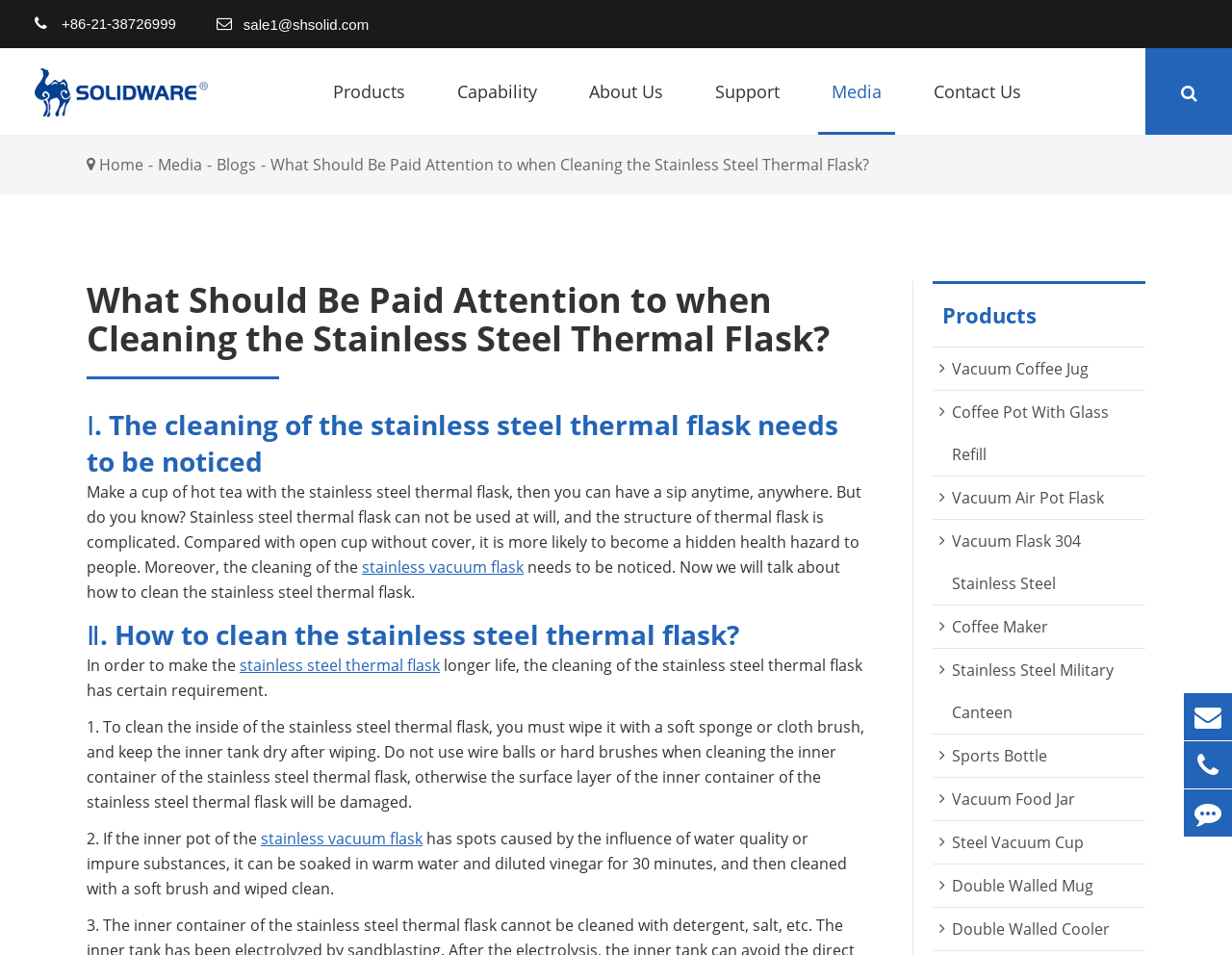Ascertain the bounding box coordinates for the UI element detailed here: "Vacuum Food Jar". The coordinates should be provided as [left, top, right, bottom] with each value being a float between 0 and 1.

[0.773, 0.826, 0.873, 0.848]